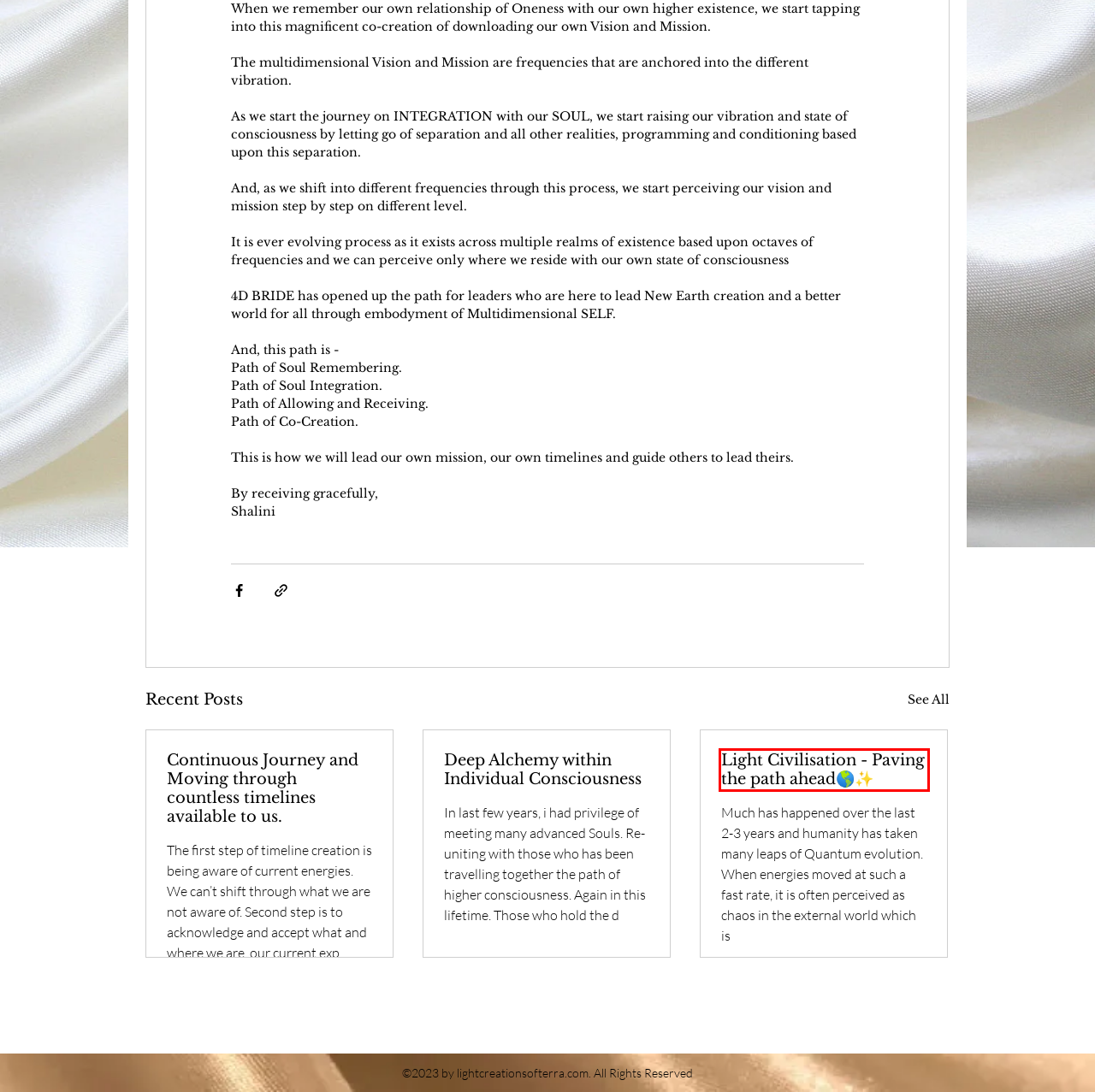Observe the screenshot of a webpage with a red bounding box highlighting an element. Choose the webpage description that accurately reflects the new page after the element within the bounding box is clicked. Here are the candidates:
A. Activations
B. Shalini Dattana | Mentorship
C. Home | Lightcreationsofterra
D. Light Civilisation - Paving the path ahead🌎✨
E. Deep Alchemy within Individual Consciousness
F. Transmissions | Terra
G. Contact Us | om.be
H. Continuous Journey and Moving through countless timelines available to us.

D